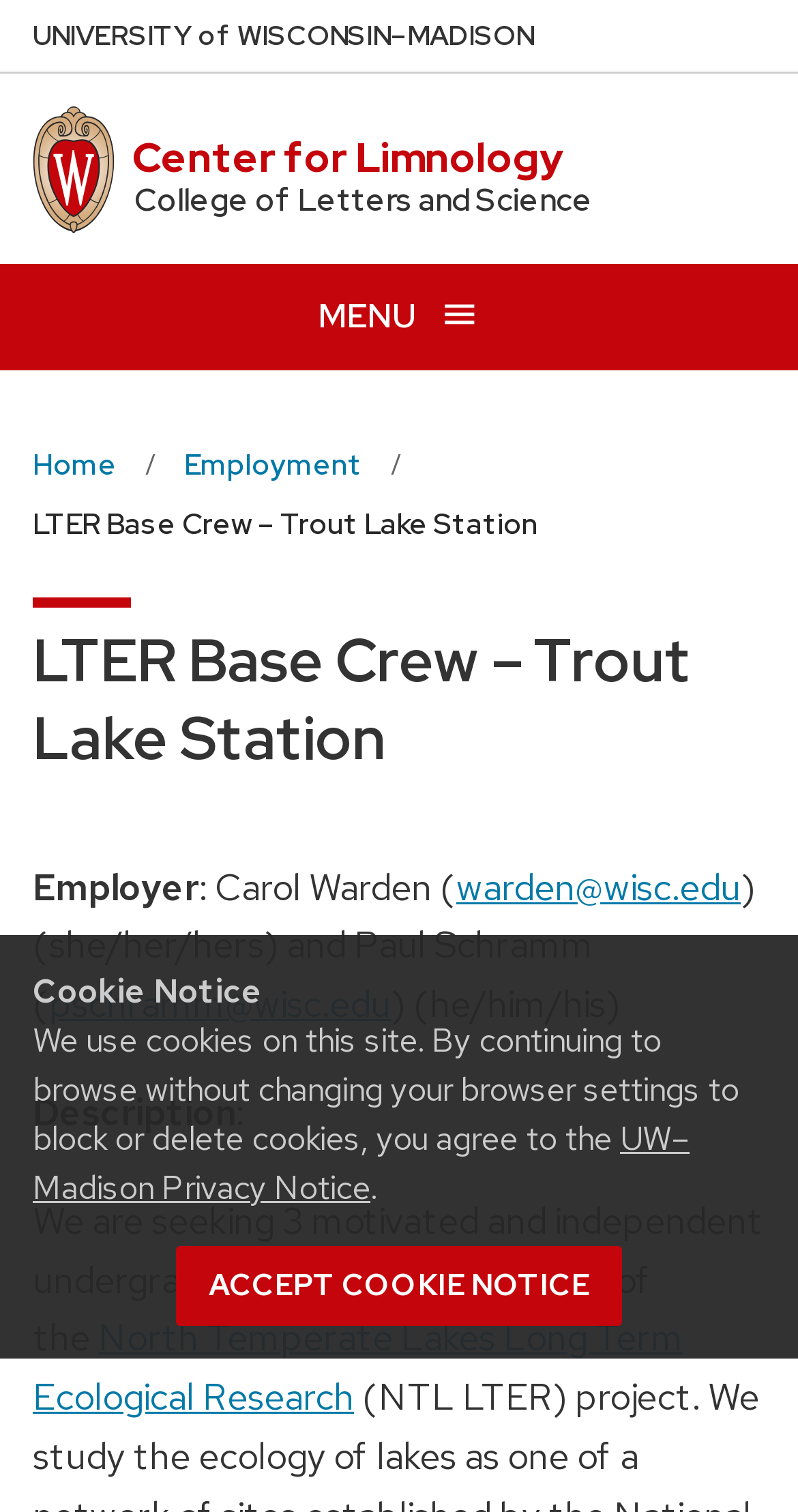Please identify the bounding box coordinates of the element I need to click to follow this instruction: "Contact Carol Warden".

[0.572, 0.571, 0.928, 0.602]